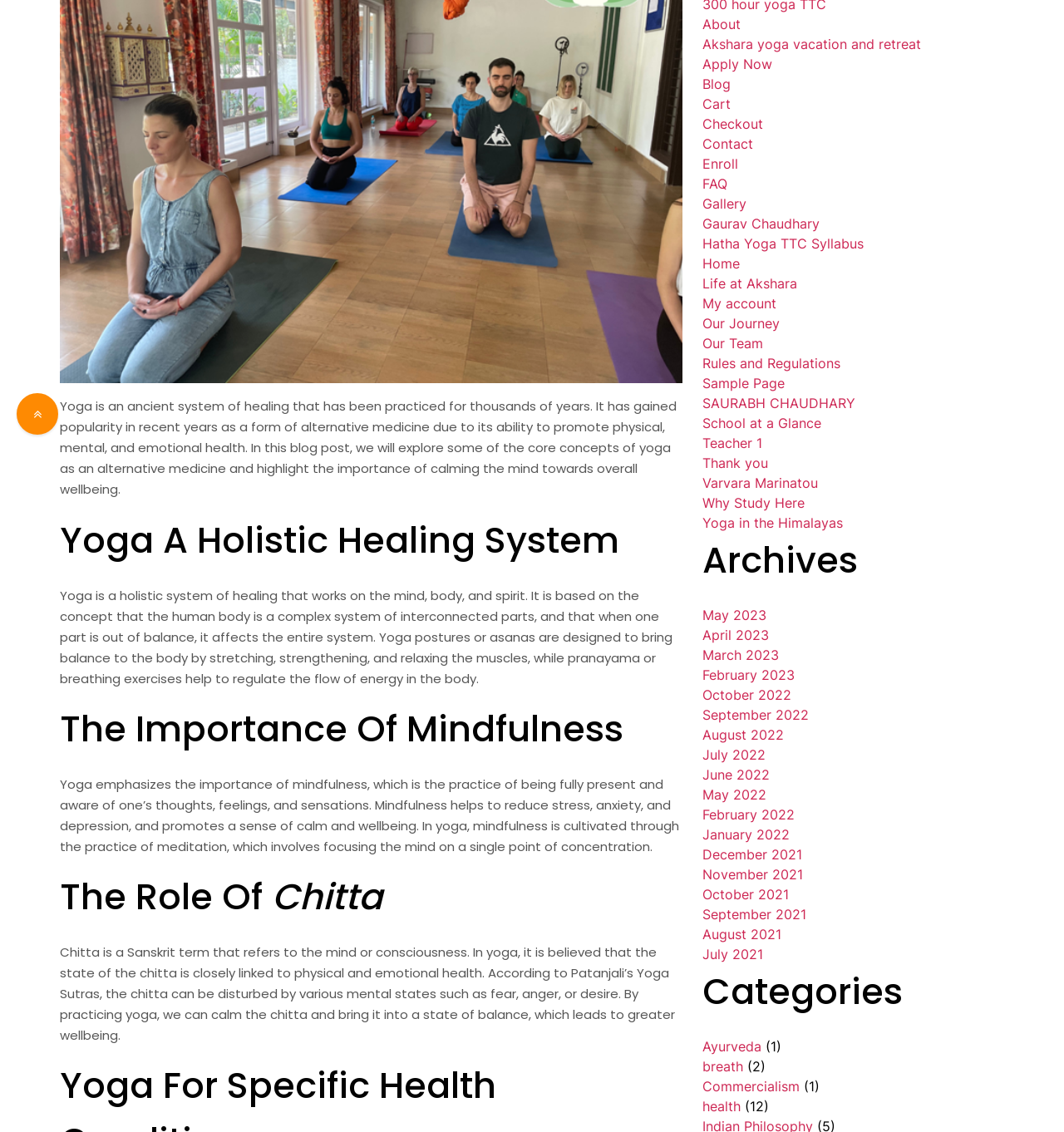For the following element description, predict the bounding box coordinates in the format (top-left x, top-left y, bottom-right x, bottom-right y). All values should be floating point numbers between 0 and 1. Description: August 2021

[0.66, 0.818, 0.735, 0.833]